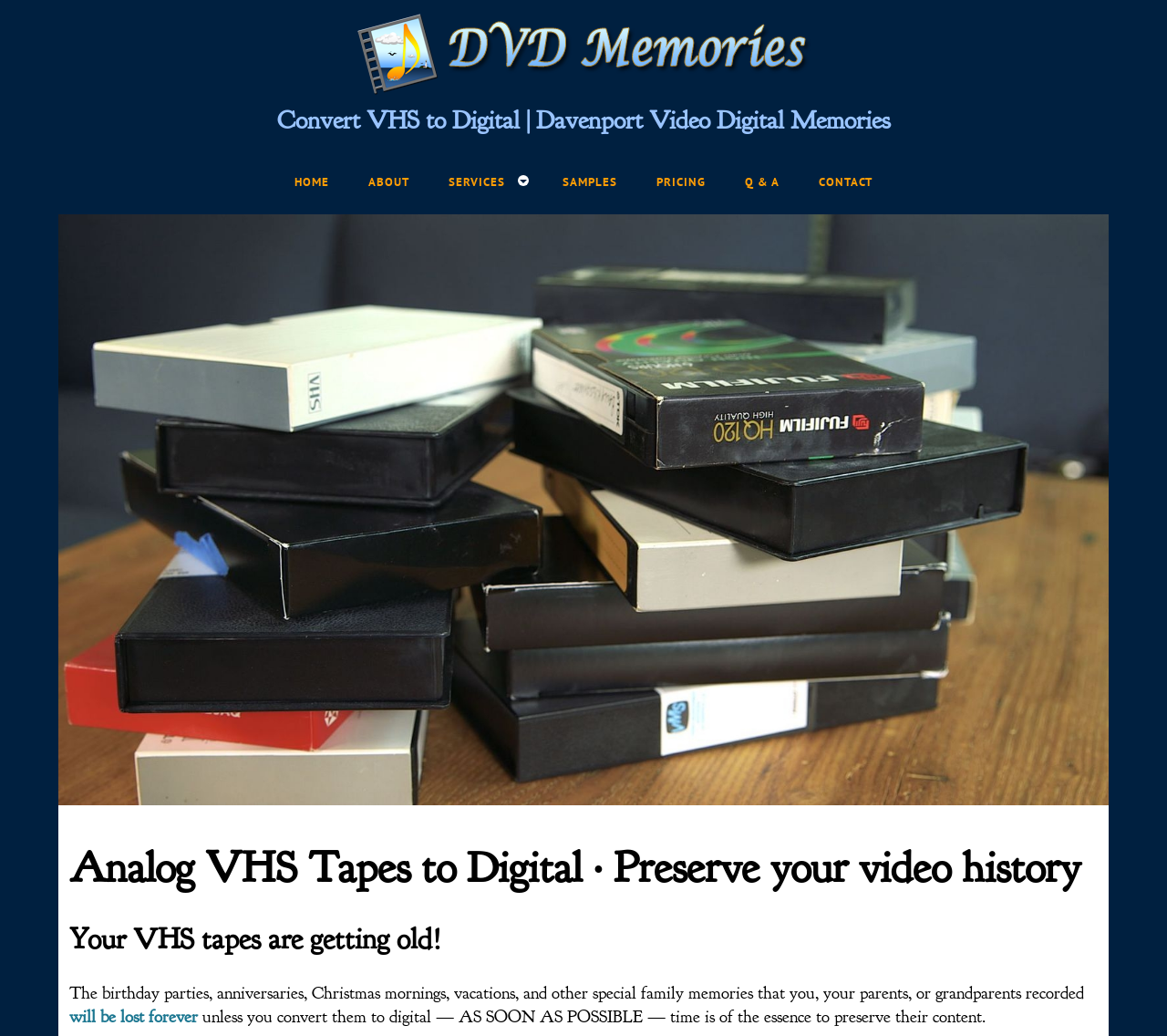Extract the bounding box coordinates of the UI element described: "Contact". Provide the coordinates in the format [left, top, right, bottom] with values ranging from 0 to 1.

[0.686, 0.155, 0.763, 0.196]